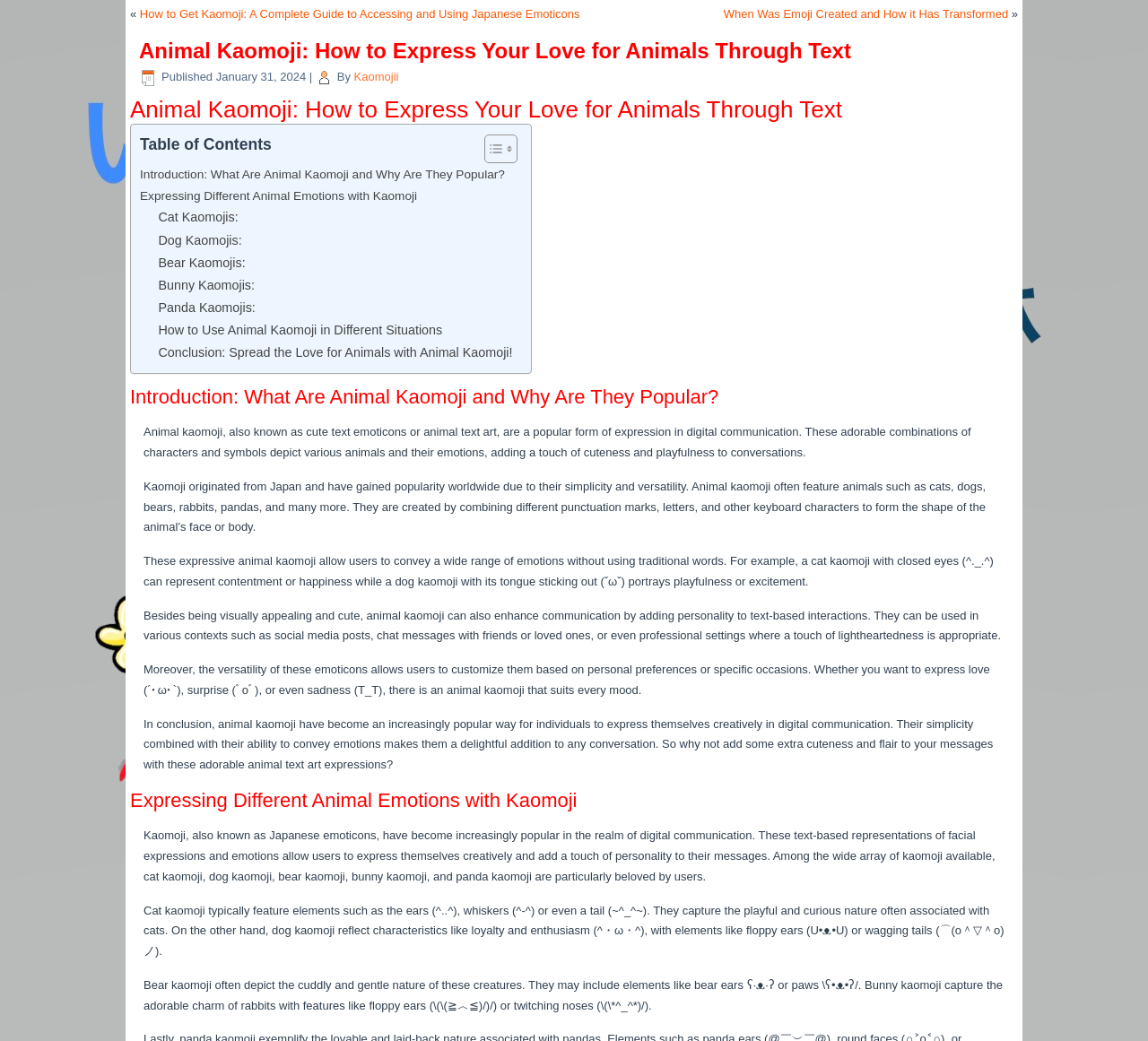For the given element description Bunny Kaomojis:, determine the bounding box coordinates of the UI element. The coordinates should follow the format (top-left x, top-left y, bottom-right x, bottom-right y) and be within the range of 0 to 1.

[0.138, 0.263, 0.222, 0.285]